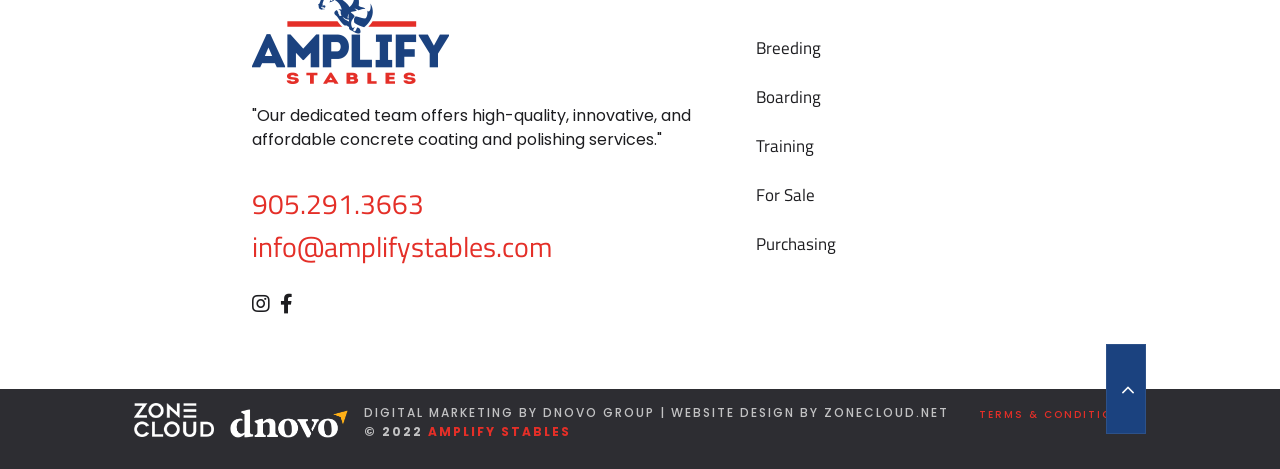Who designed the website of Amplify Stables?
Using the image, elaborate on the answer with as much detail as possible.

The static text element at the bottom of the page mentions that the website design is by ZONECLOUD.NET, suggesting that this is the company responsible for designing the website of Amplify Stables.